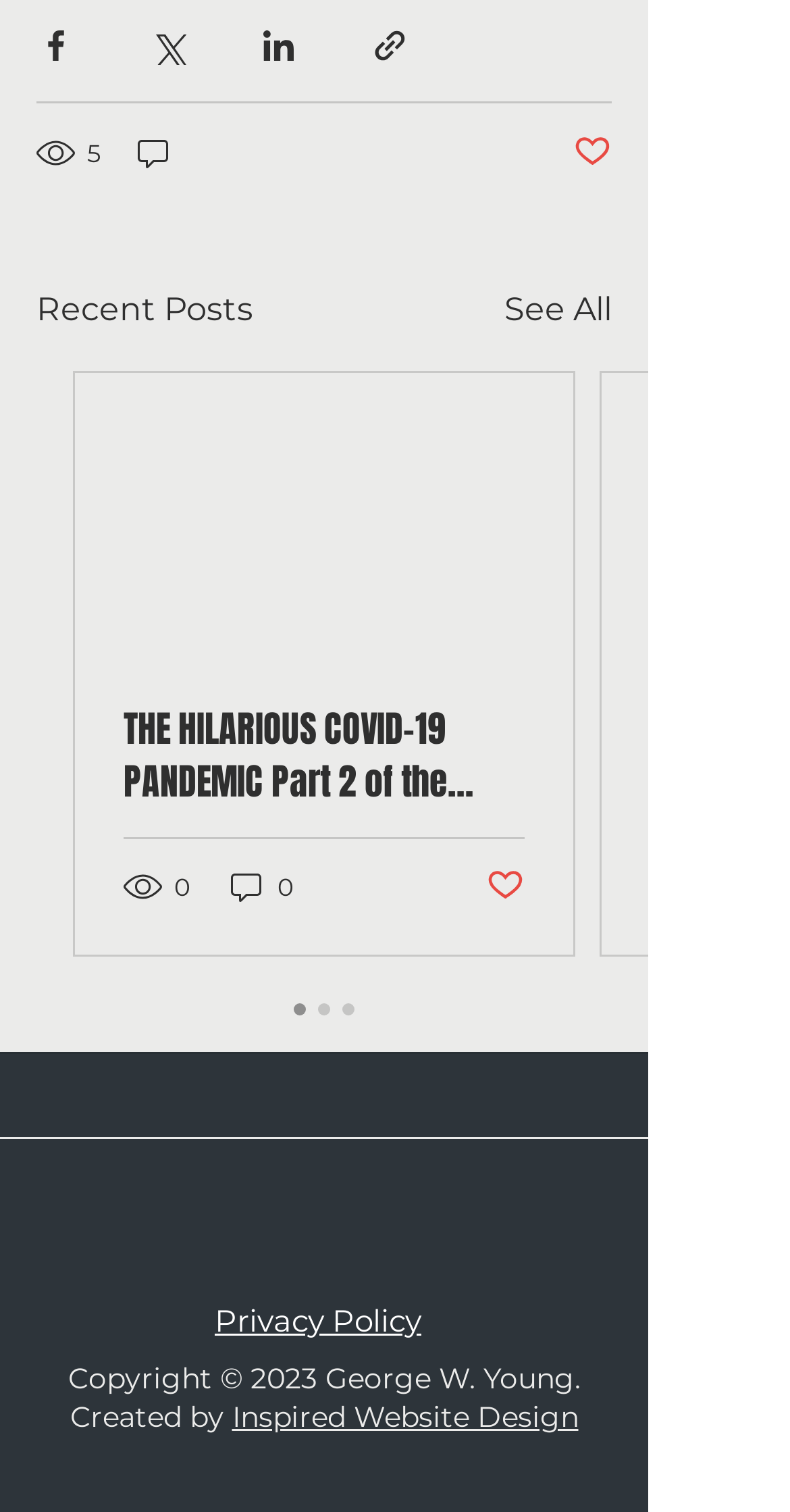Provide the bounding box coordinates of the area you need to click to execute the following instruction: "Share via Facebook".

[0.046, 0.018, 0.095, 0.043]